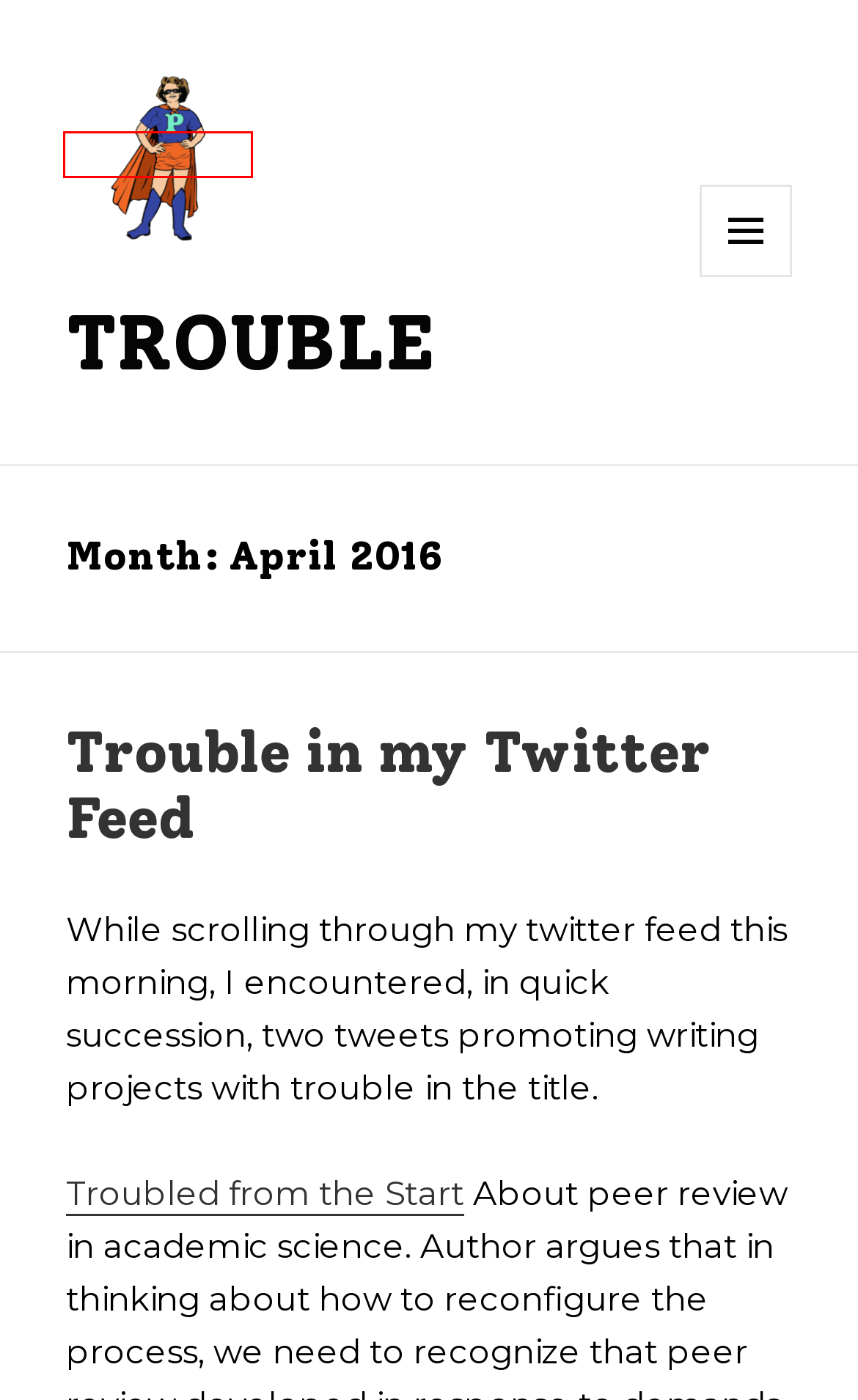Consider the screenshot of a webpage with a red bounding box around an element. Select the webpage description that best corresponds to the new page after clicking the element inside the red bounding box. Here are the candidates:
A. asking questions – TROUBLE
B. Judith Butler – TROUBLE
C. TROUBLE – making/being in/staying in
D. On Giving Advice, One Approach – TROUBLE
E. Engaging – TROUBLE
F. Ramblings of an old academic: Unconfident advice for end-times academics
							| Education Review
G. the troubling hour – TROUBLE
H. Trouble in my Twitter Feed – TROUBLE

C